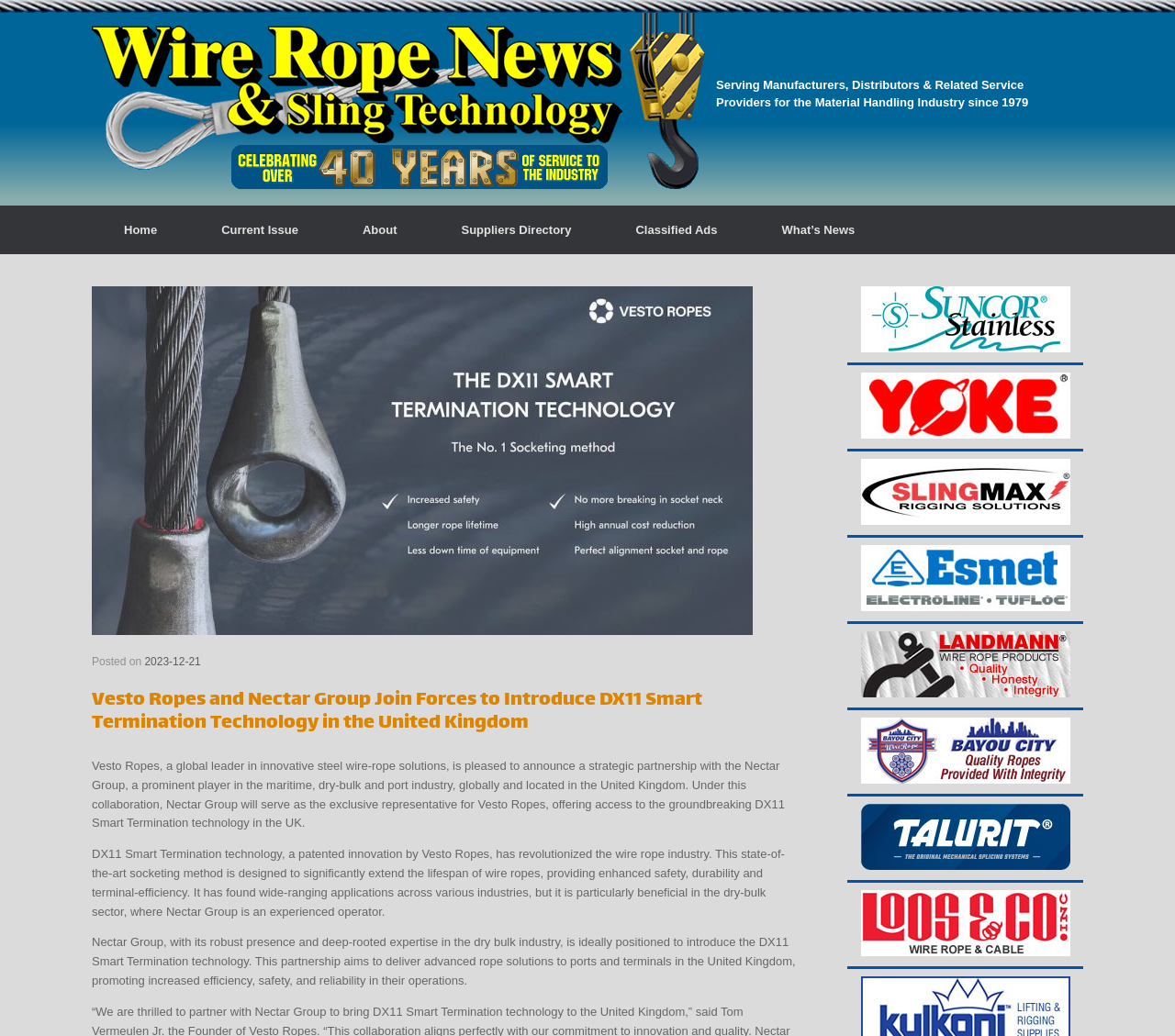Please provide the bounding box coordinates for the element that needs to be clicked to perform the following instruction: "Click the 'Home' link". The coordinates should be given as four float numbers between 0 and 1, i.e., [left, top, right, bottom].

[0.078, 0.198, 0.161, 0.245]